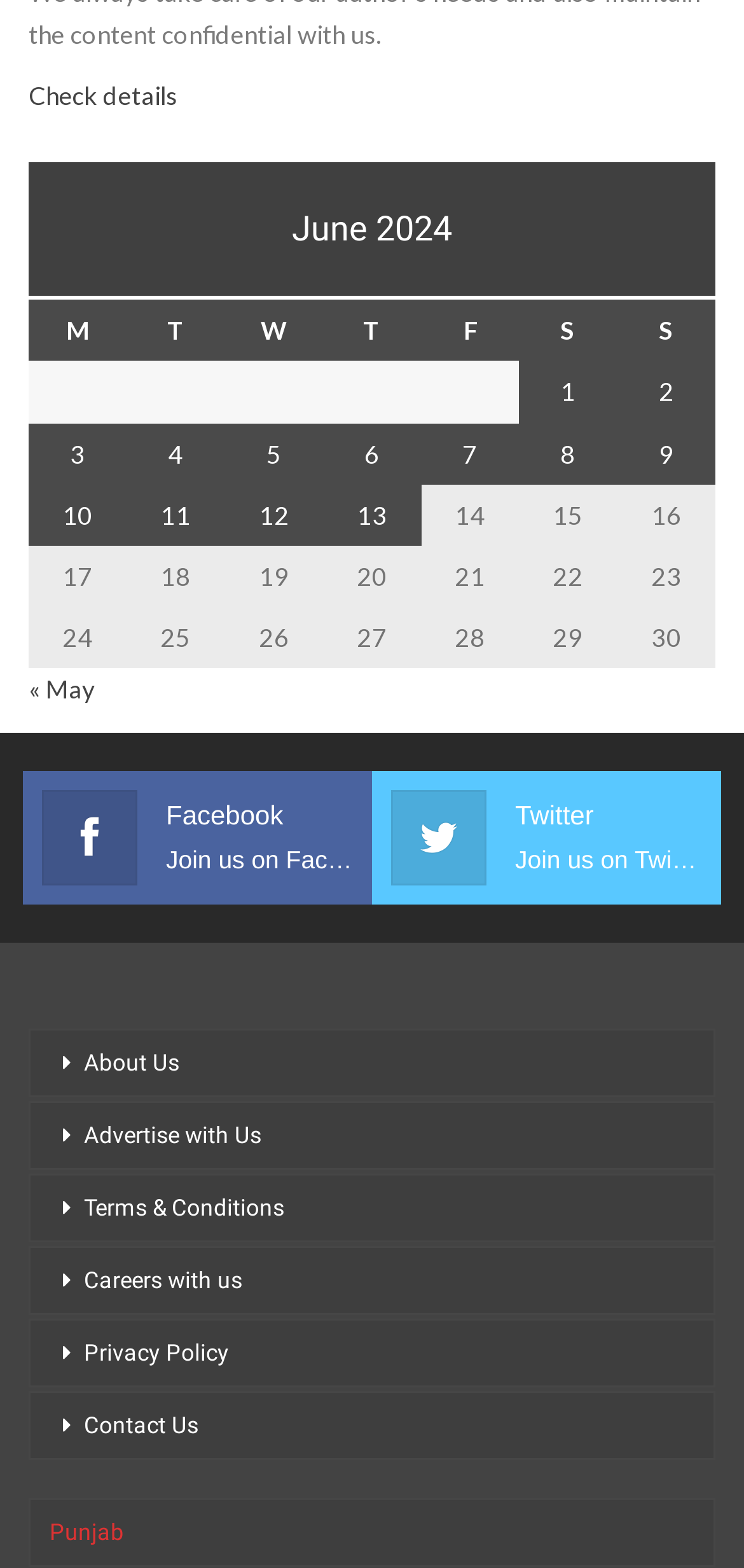What social media platforms are mentioned?
Answer with a single word or phrase by referring to the visual content.

Facebook and Twitter